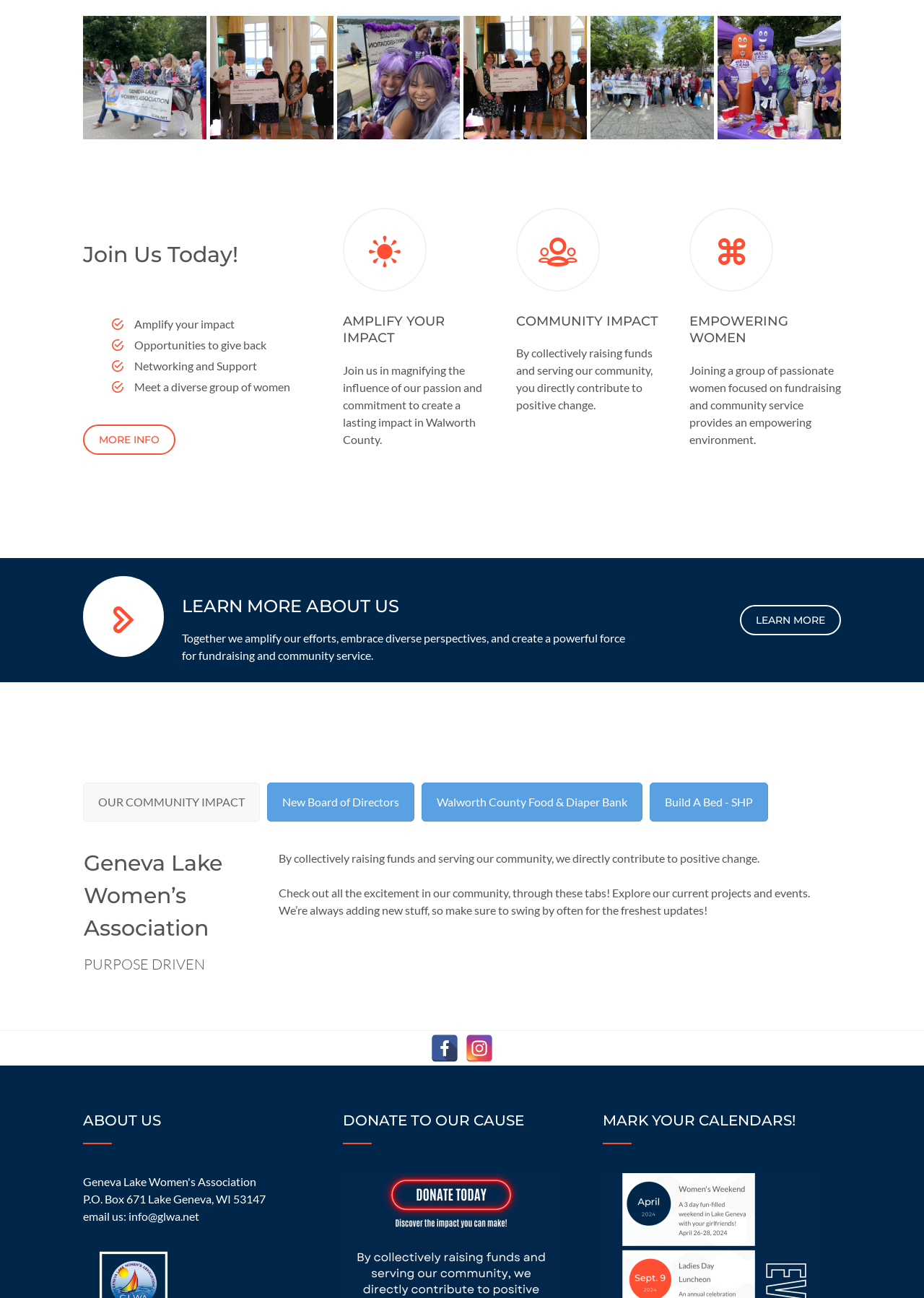Provide the bounding box coordinates of the HTML element described as: "title="Alzheimers Walk Walworth County"". The bounding box coordinates should be four float numbers between 0 and 1, i.e., [left, top, right, bottom].

[0.365, 0.012, 0.498, 0.107]